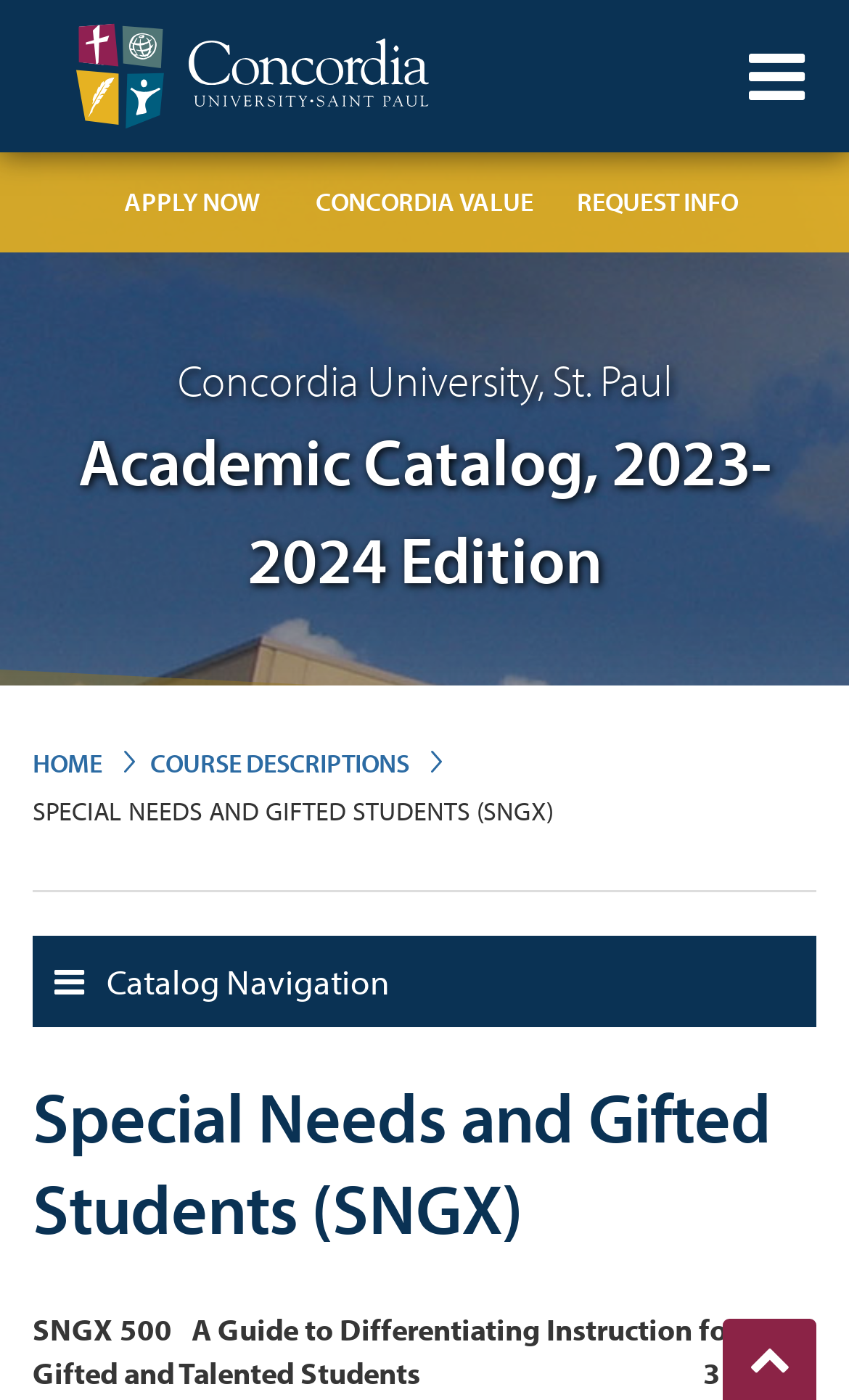Identify and extract the main heading of the webpage.

Concordia University, St. Paul
Academic Catalog, 2023-2024 Edition